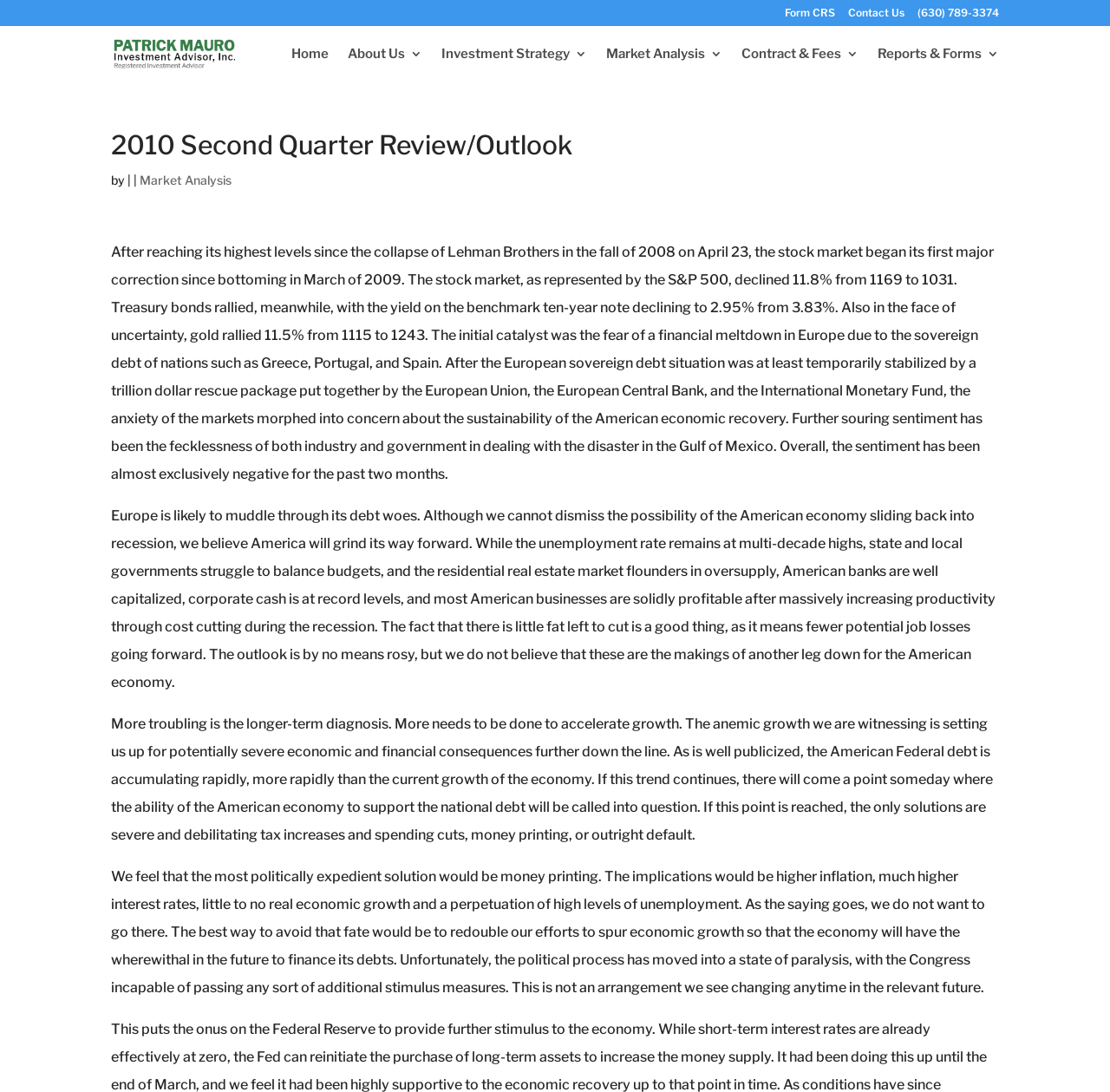Summarize the webpage comprehensively, mentioning all visible components.

The webpage is about Patrick Mauro Investment Advisor, Inc., a registered investment advisor. At the top, there are several links, including "Form CRS", "Contact Us", and a phone number "(630) 789-3374", aligned horizontally. Below these links, there is a logo image of Patrick Mauro Investment Advisor, Inc. accompanied by a link to the company's homepage.

On the left side, there is a navigation menu with links to "Home", "About Us 3", "Investment Strategy 3", "Market Analysis 3", "Contract & Fees 3", and "Reports & Forms 3". These links are stacked vertically.

The main content of the webpage is a review and outlook for the second quarter of 2010. The title "2010 Second Quarter Review/Outlook" is prominently displayed at the top of the content area. Below the title, there is a brief introduction mentioning Market Analysis, followed by a lengthy article discussing the stock market, treasury bonds, gold, and the European sovereign debt crisis. The article also touches on the American economic recovery, unemployment, and the potential risks of the national debt.

The article is divided into four paragraphs, each discussing a different aspect of the economic situation. The text is dense and informative, with no images or breaks in between the paragraphs. Overall, the webpage appears to be a professional and informative resource for investors and those interested in market analysis.